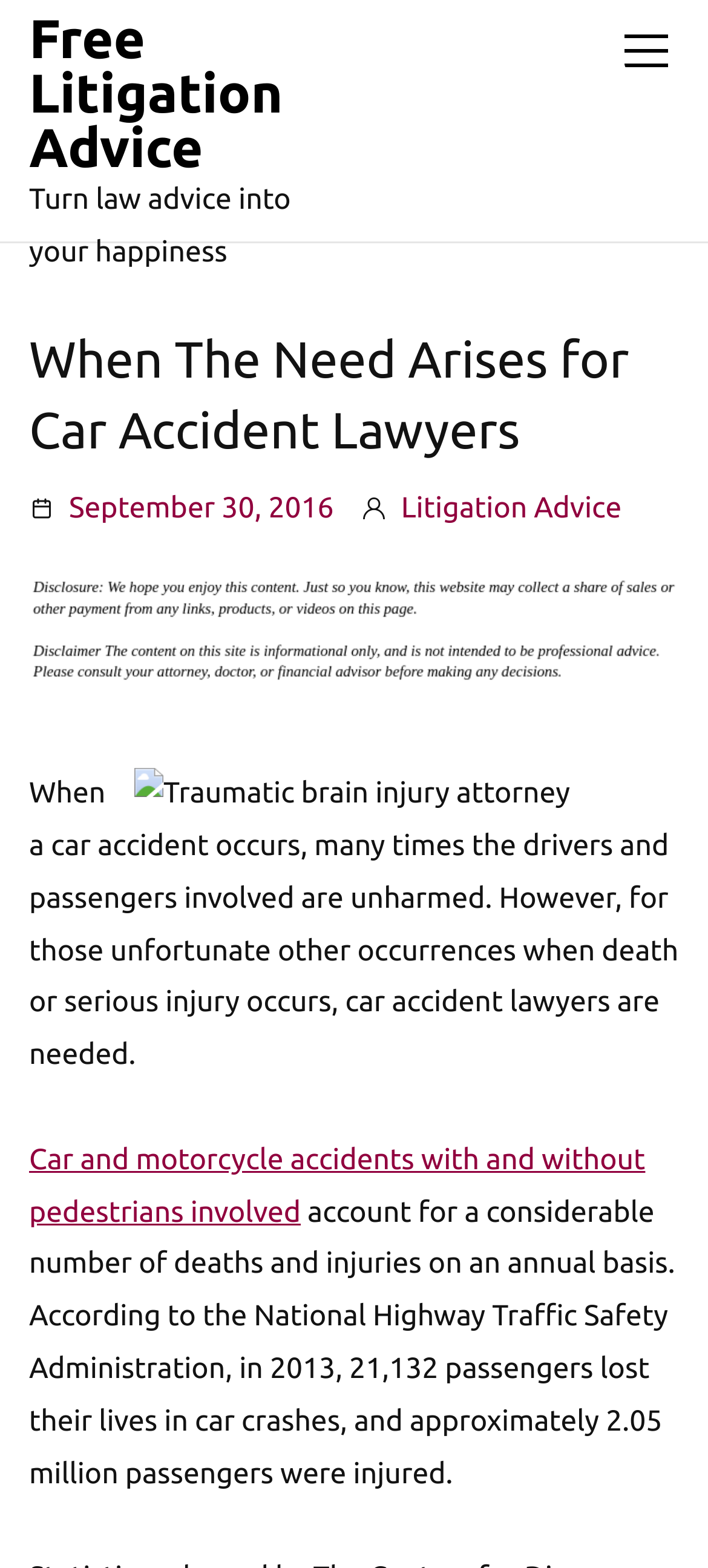Please provide a comprehensive response to the question below by analyzing the image: 
What is the tone of the webpage?

The webpage appears to be informative, providing factual information and statistics about car accidents and the need for lawyers, rather than being promotional or persuasive in tone.